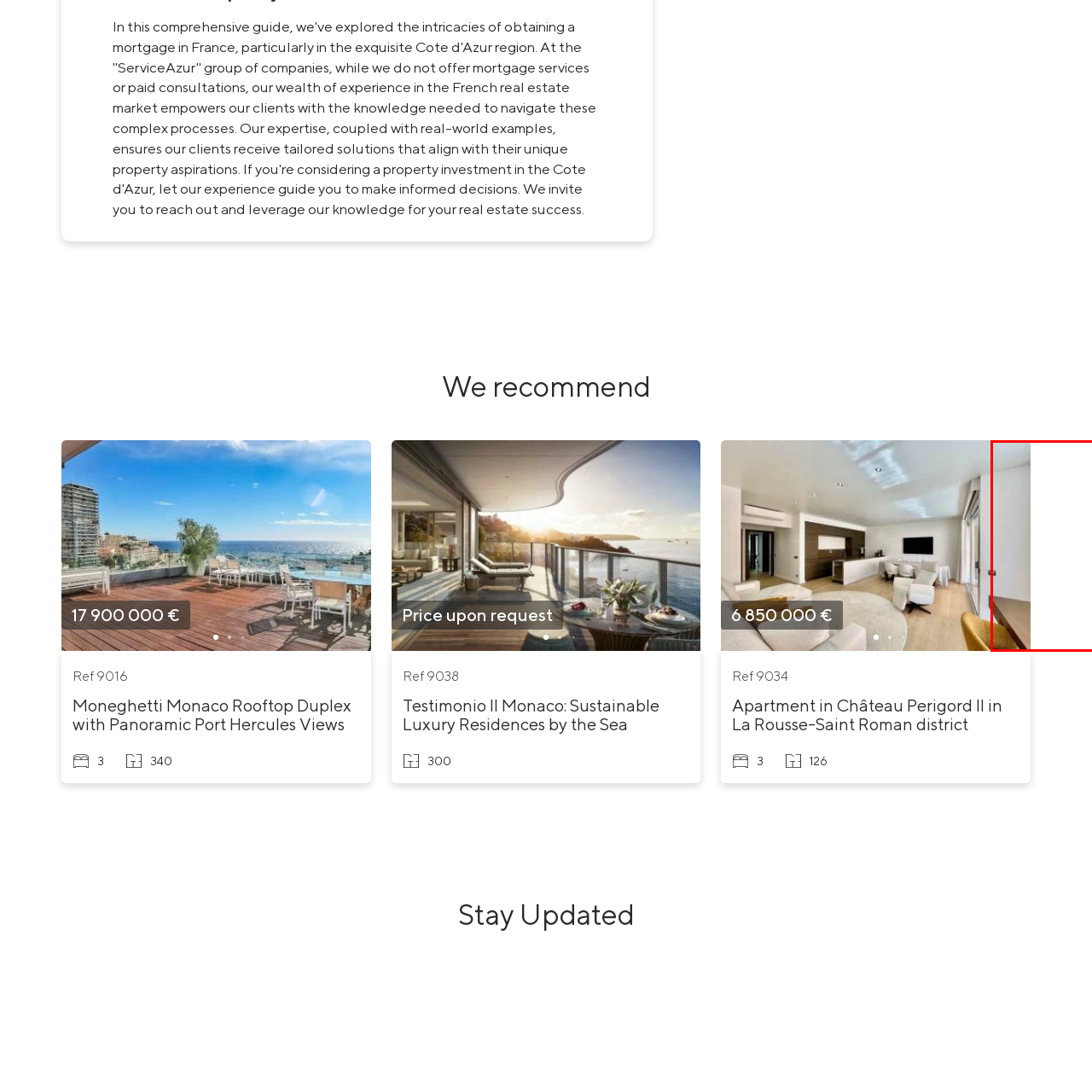Focus on the image enclosed by the red outline and give a short answer: What is the color of the walls?

light-colored